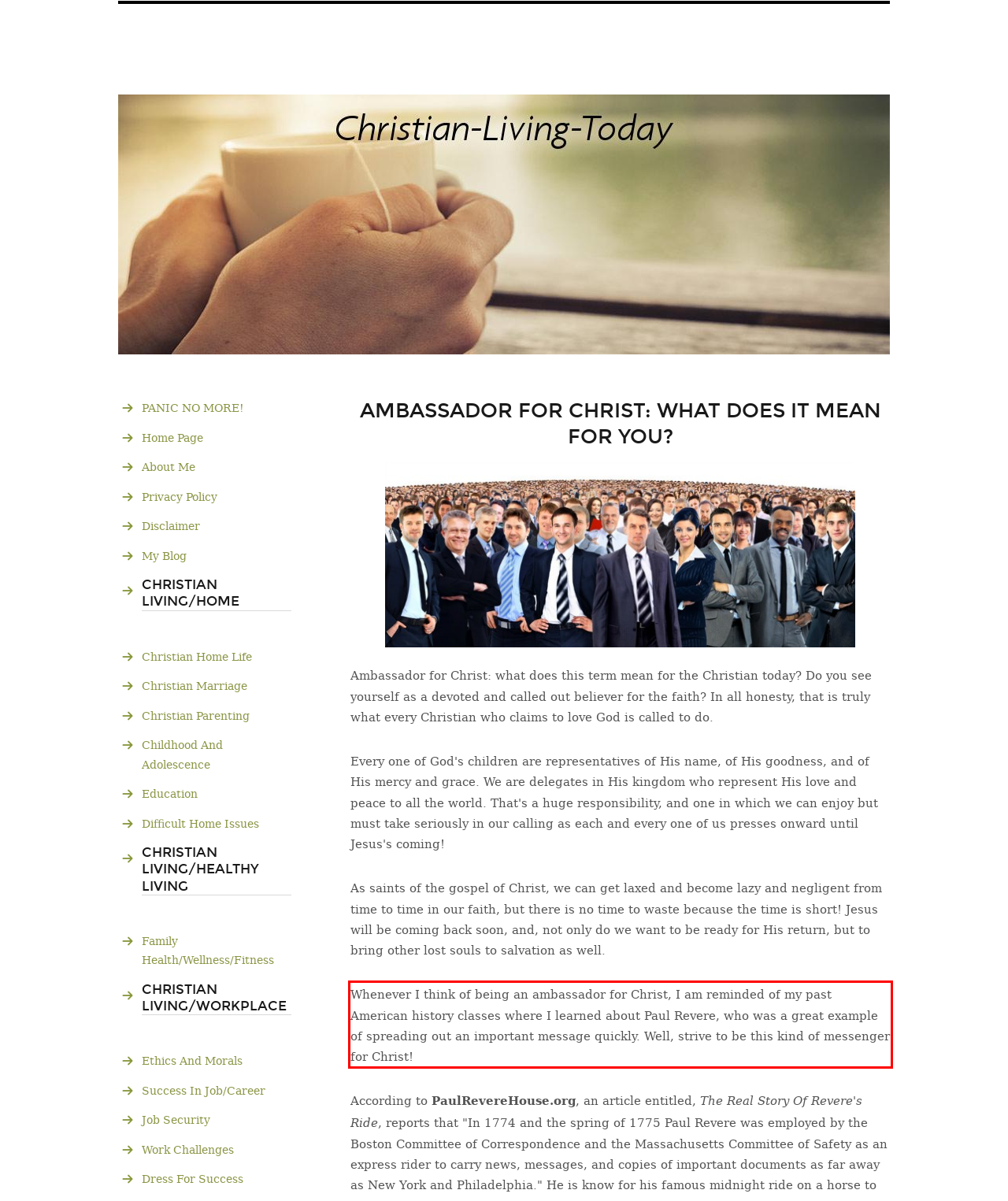Please examine the webpage screenshot and extract the text within the red bounding box using OCR.

Whenever I think of being an ambassador for Christ, I am reminded of my past American history classes where I learned about Paul Revere, who was a great example of spreading out an important message quickly. Well, strive to be this kind of messenger for Christ!